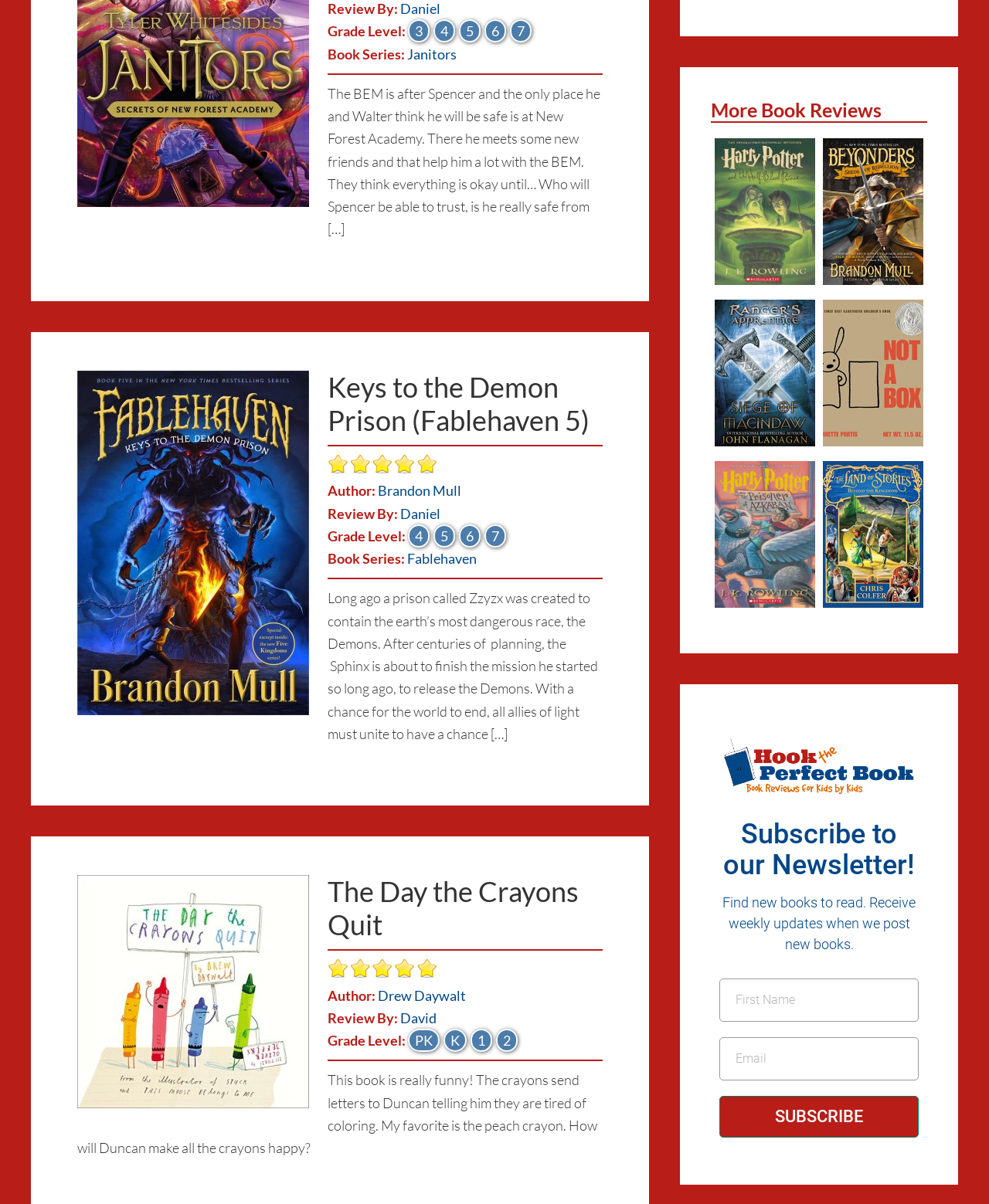What is the purpose of the textbox labeled 'Email'?
Look at the image and answer the question using a single word or phrase.

To enter email address for newsletter subscription